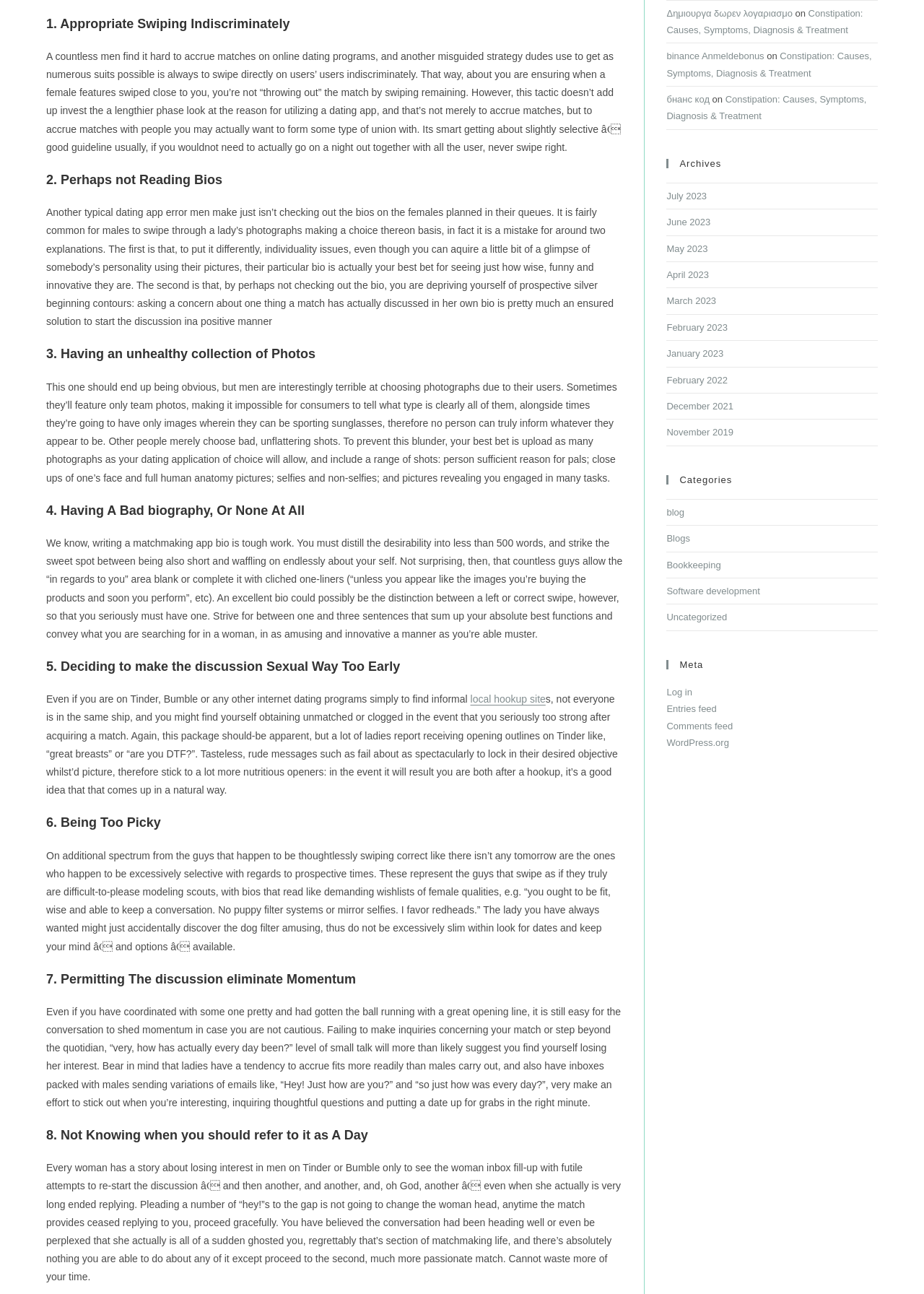Predict the bounding box of the UI element based on the description: "February 2022". The coordinates should be four float numbers between 0 and 1, formatted as [left, top, right, bottom].

[0.721, 0.289, 0.788, 0.298]